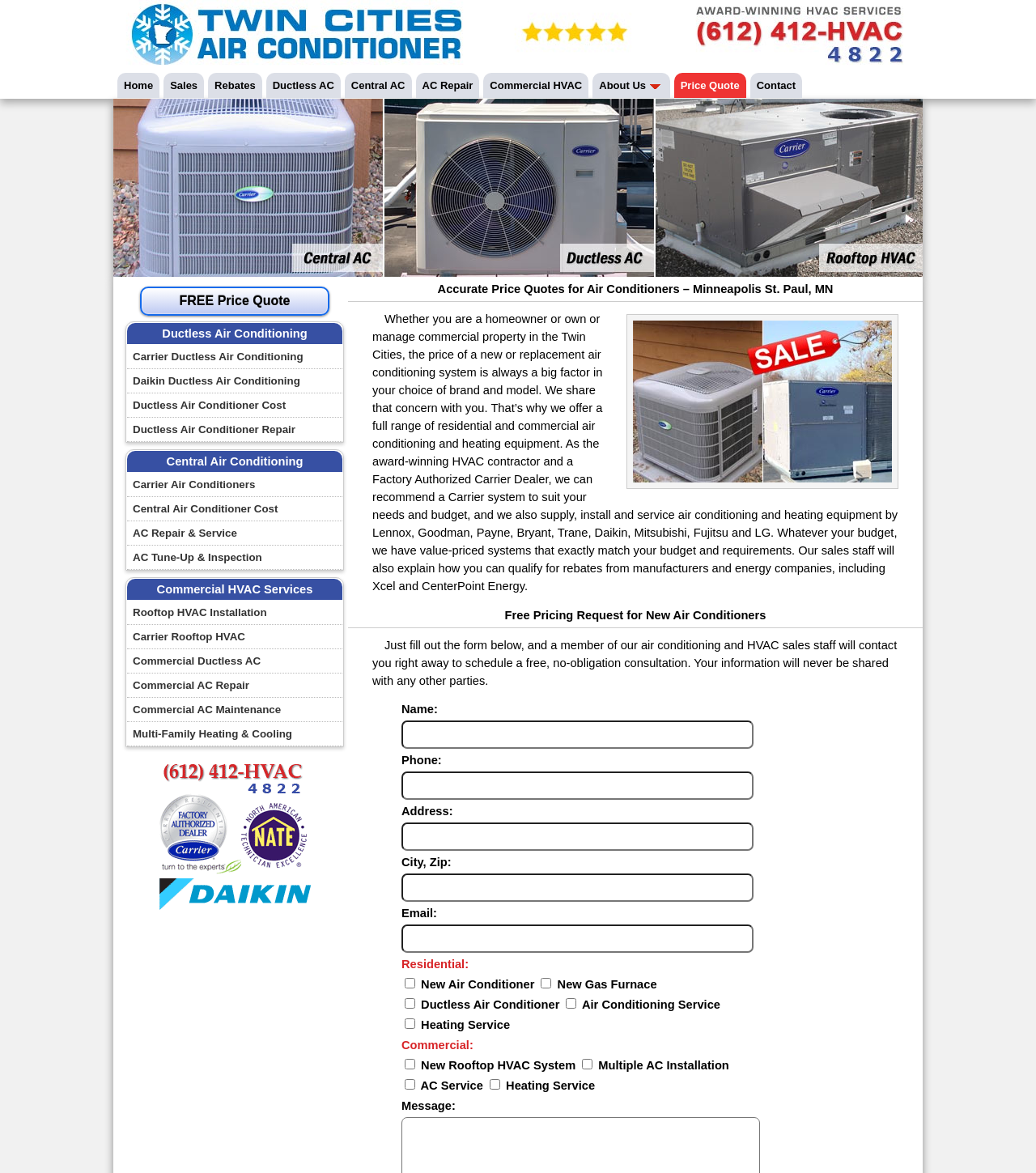What is the company's award?
Give a thorough and detailed response to the question.

The company is an award-winning HVAC contractor and a Factory Authorized Carrier Dealer, as mentioned in the StaticText element with OCR text 'As the award-winning HVAC contractor and a Factory Authorized Carrier Dealer, we can recommend a Carrier system to suit your needs and budget...'.